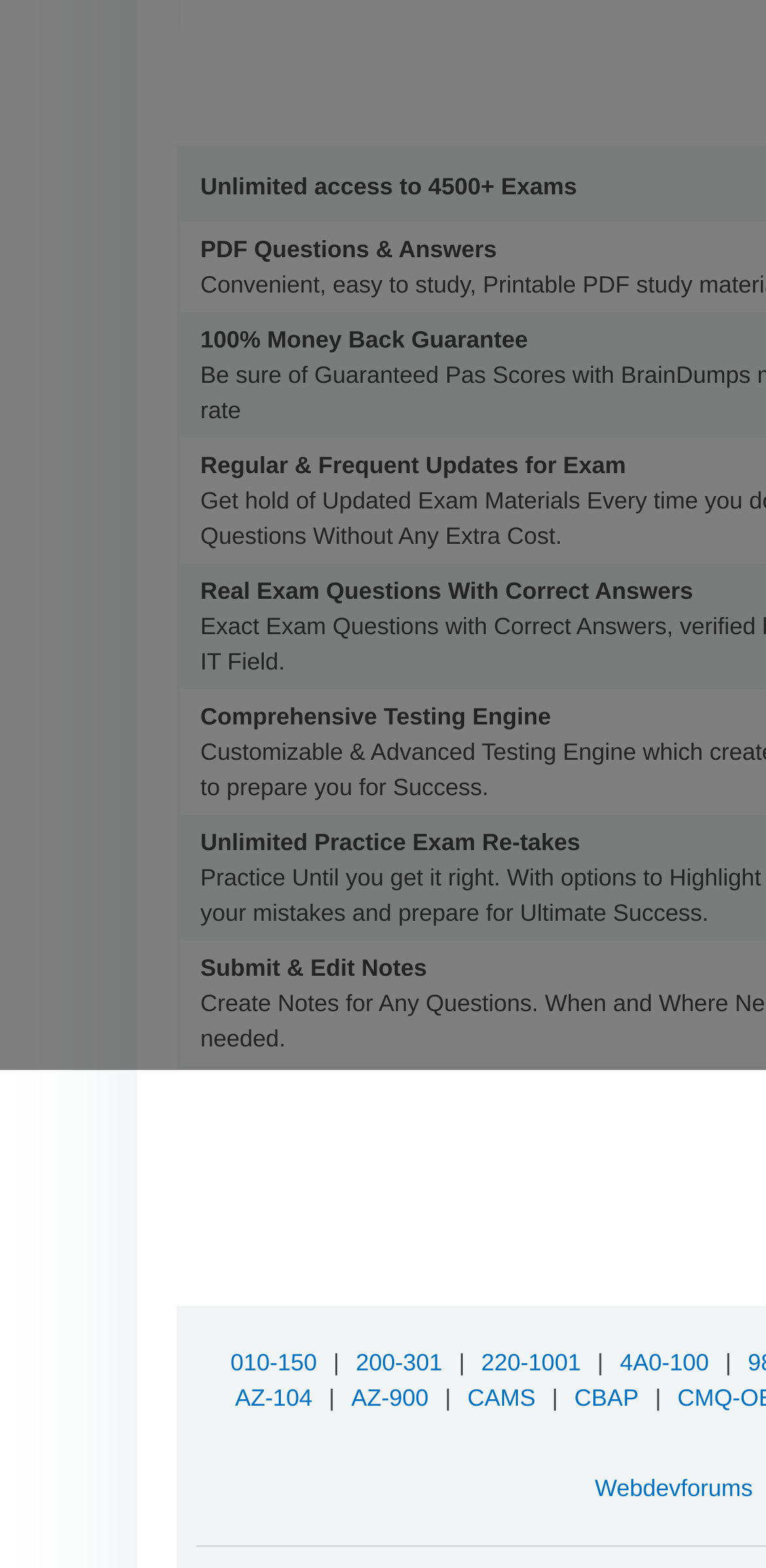Locate the bounding box coordinates of the element that should be clicked to execute the following instruction: "Contact the Product Support Team".

None